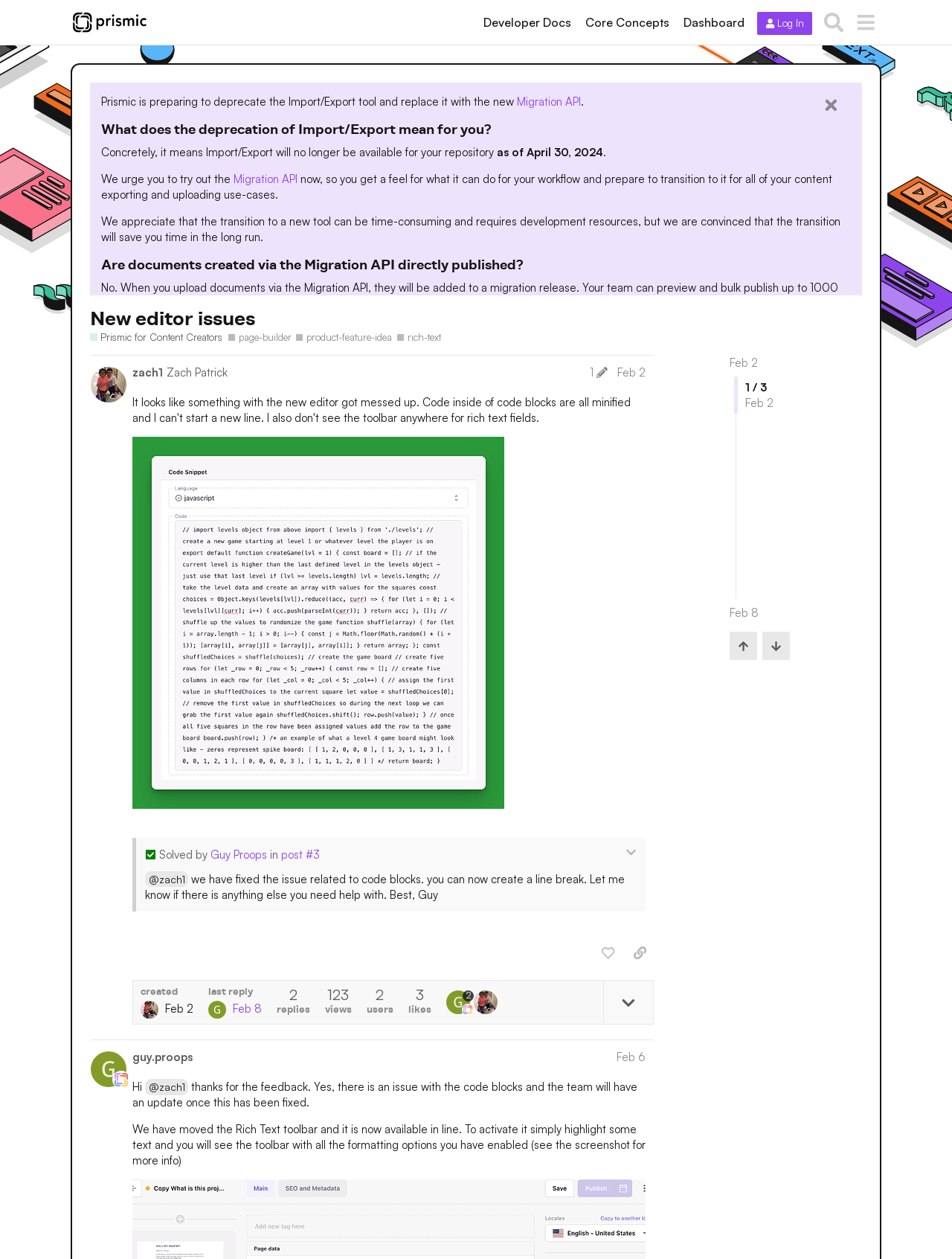What is the purpose of the Migration API?
Please provide a comprehensive answer based on the visual information in the image.

The Migration API is used for bulk content management, allowing users to query content, perform mutations, and upload it all with a simple script. This is stated in the paragraph that explains the benefits of the Migration API.